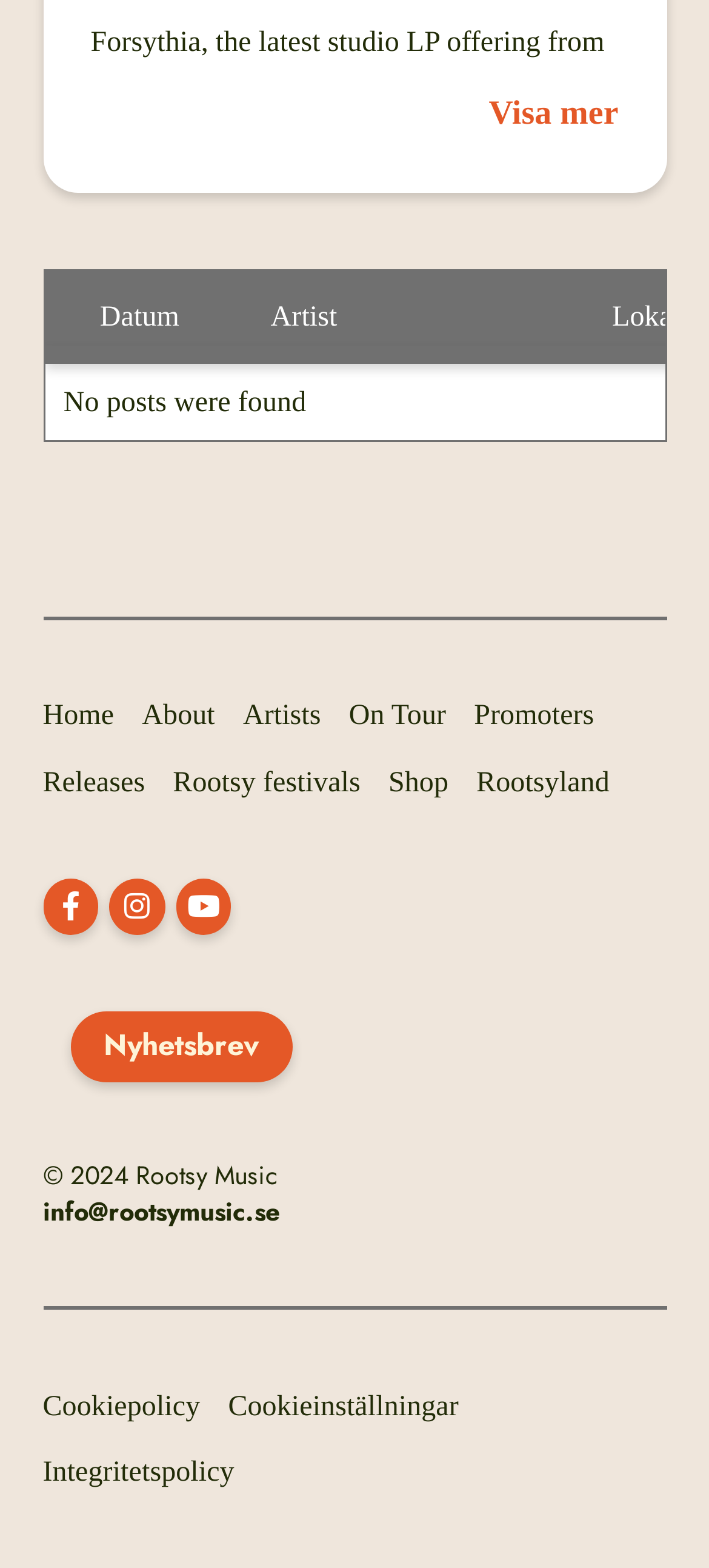Indicate the bounding box coordinates of the element that must be clicked to execute the instruction: "Click on the 'About' link". The coordinates should be given as four float numbers between 0 and 1, i.e., [left, top, right, bottom].

[0.2, 0.447, 0.303, 0.466]